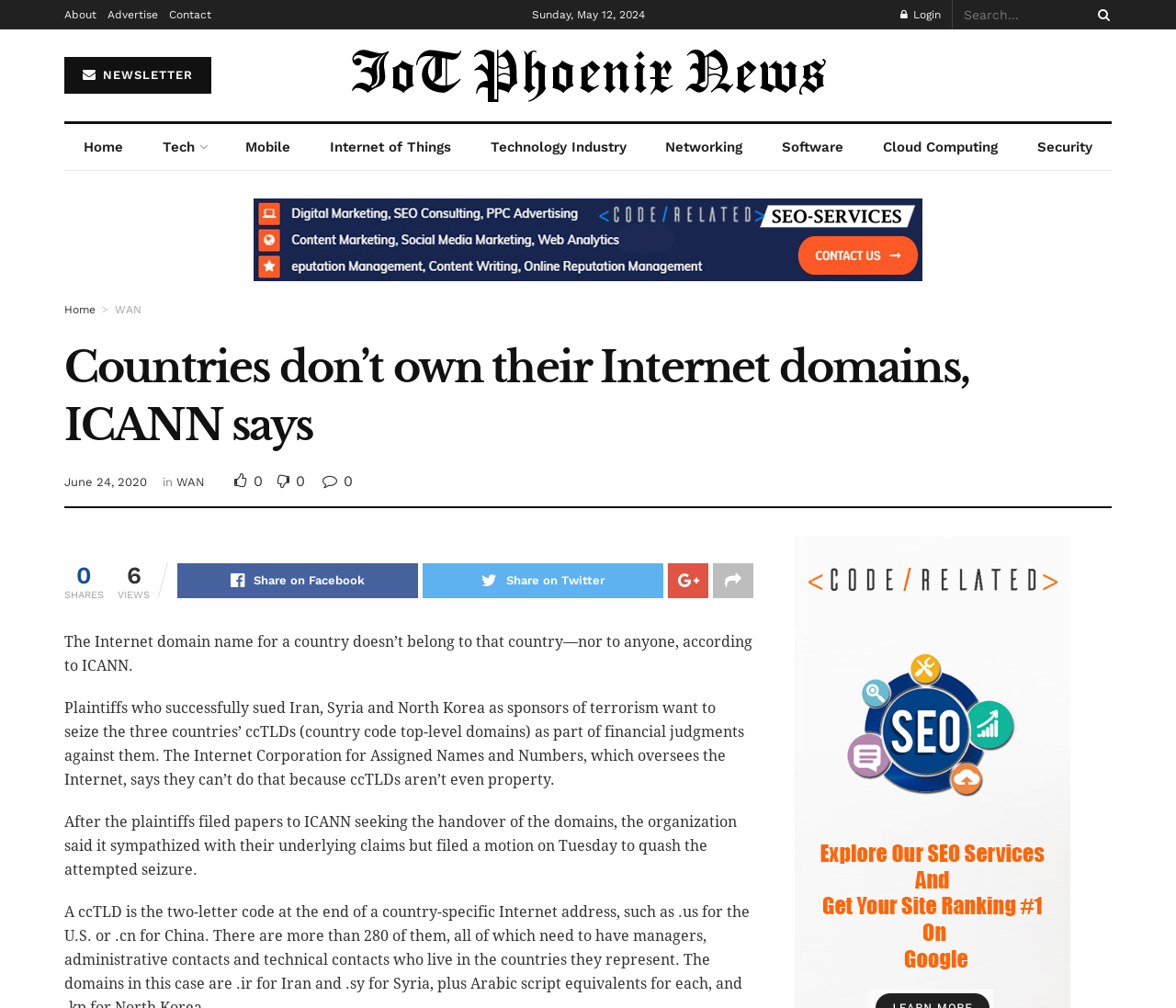Answer the question with a single word or phrase: 
What is the name of the organization overseeing the Internet?

ICANN